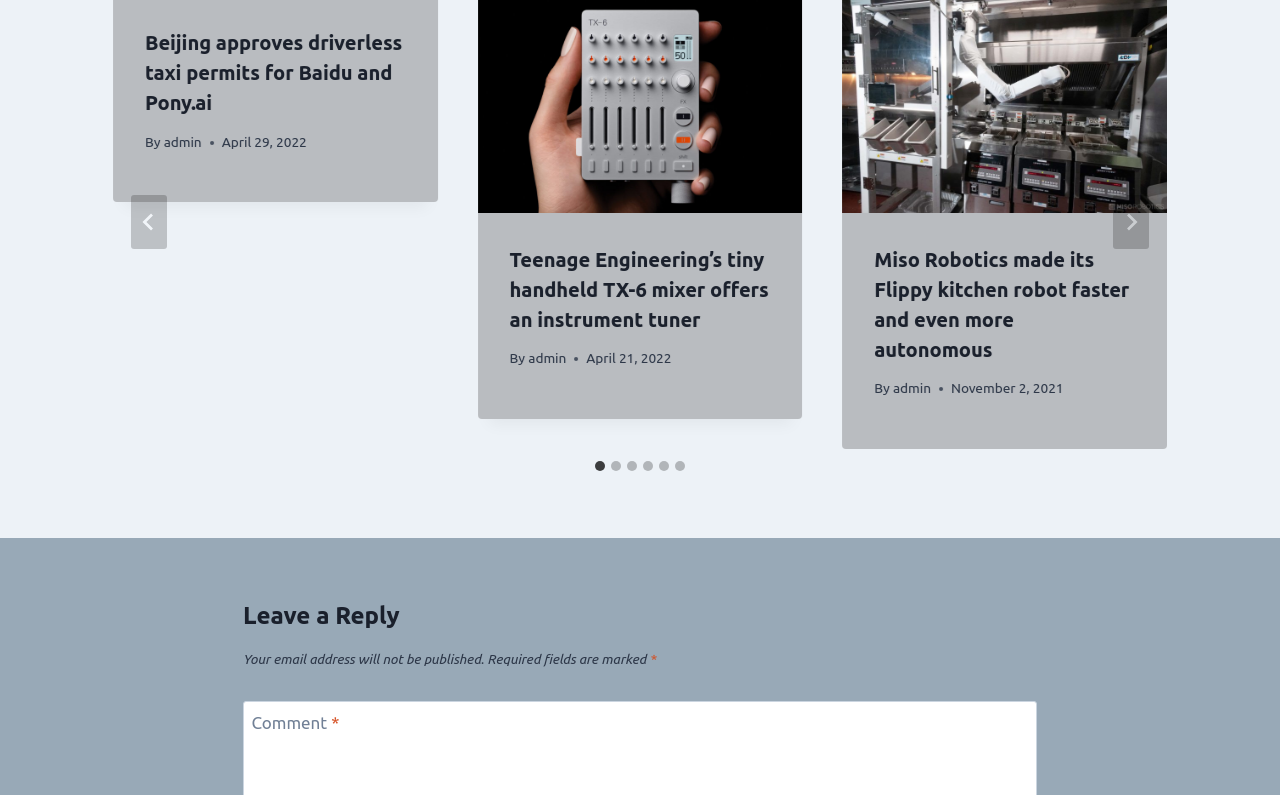Specify the bounding box coordinates of the area to click in order to follow the given instruction: "Click the 'Leave a Reply' heading."

[0.19, 0.752, 0.81, 0.797]